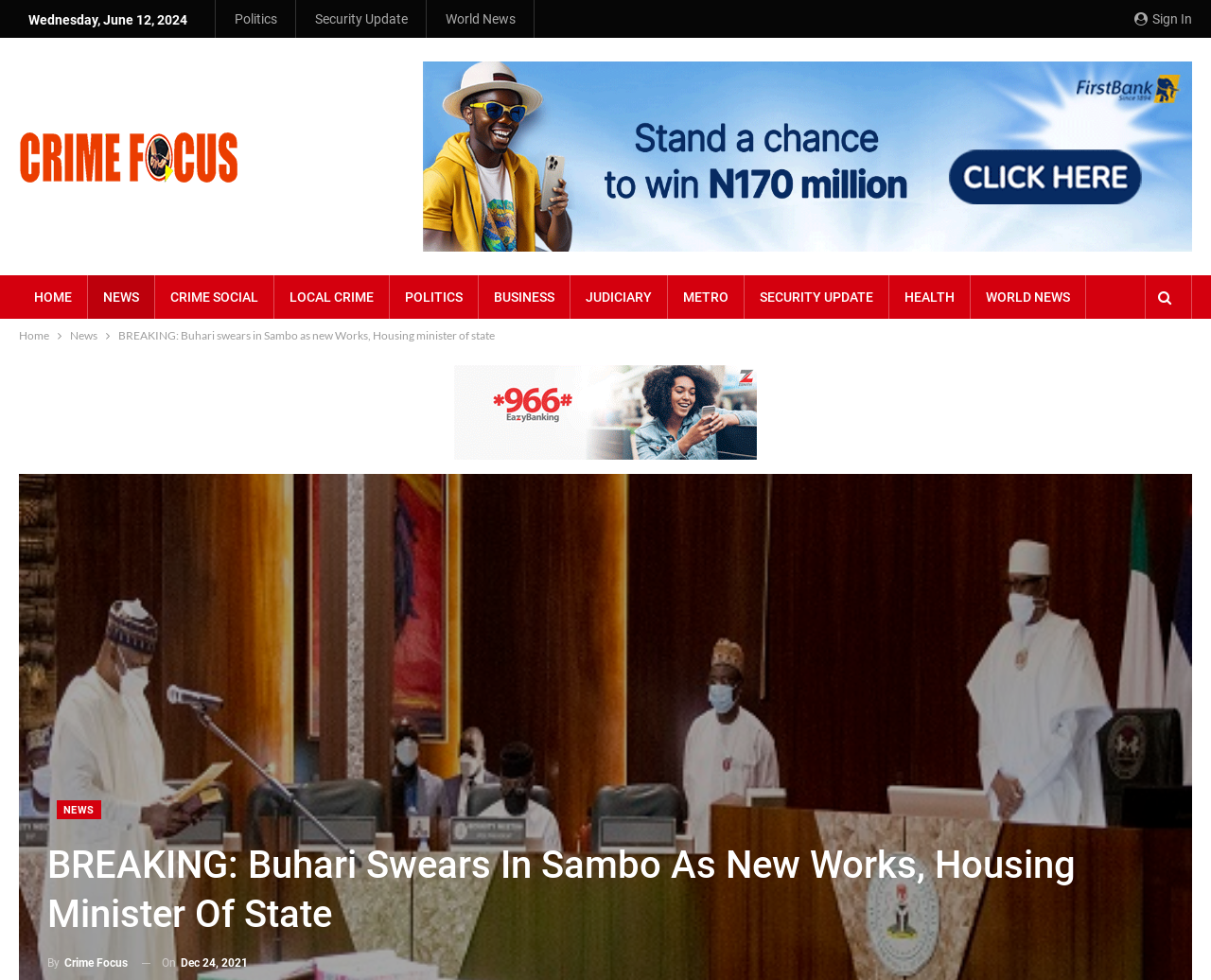Determine the main headline of the webpage and provide its text.

BREAKING: Buhari Swears In Sambo As New Works, Housing Minister Of State